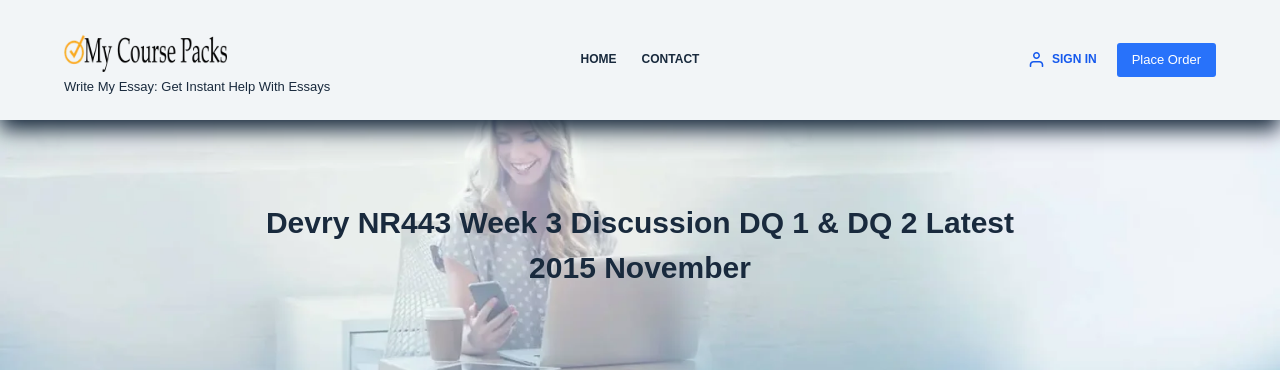What is in the background of the workspace?
Using the image as a reference, answer the question in detail.

The image showcases a serene ambiance of a workspace, and in the background, a cup of coffee adds a touch of warmth to the scene, embodying the comfort of a personal study space.